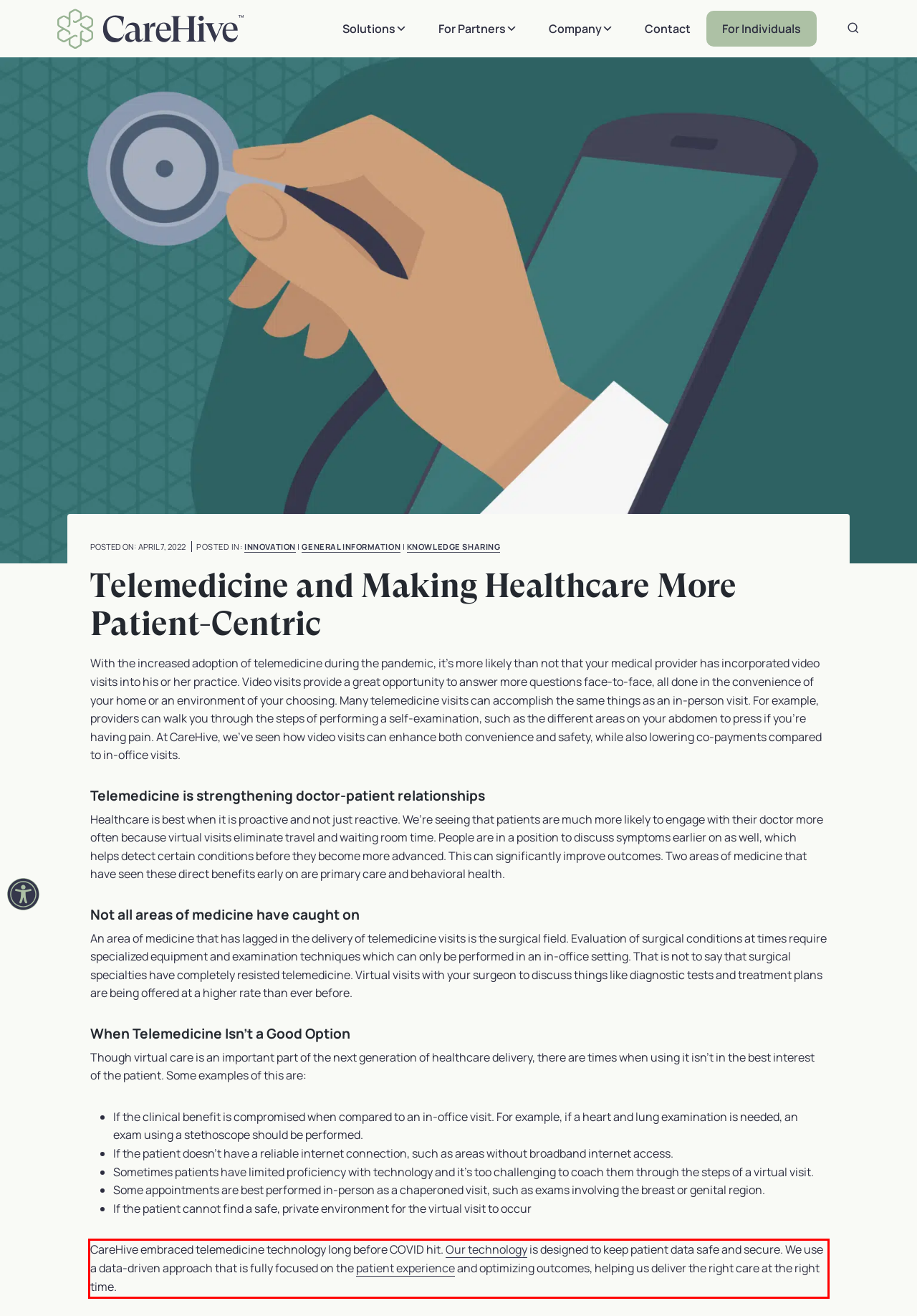Within the screenshot of a webpage, identify the red bounding box and perform OCR to capture the text content it contains.

CareHive embraced telemedicine technology long before COVID hit. Our technology is designed to keep patient data safe and secure. We use a data-driven approach that is fully focused on the patient experience and optimizing outcomes, helping us deliver the right care at the right time.